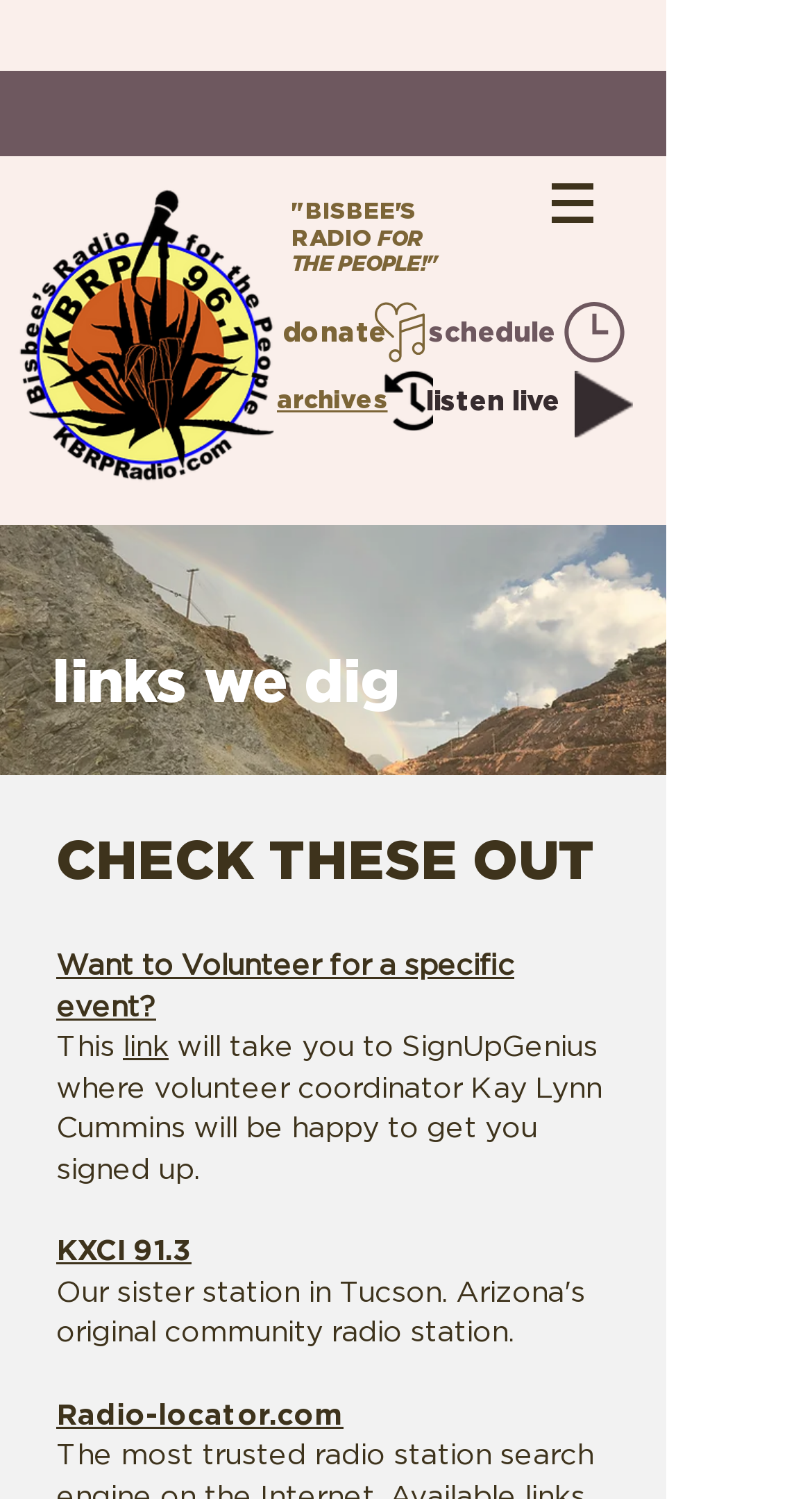How many links are there under 'links we dig'?
Please provide an in-depth and detailed response to the question.

Under the heading 'links we dig', there are five links: 'Want to Volunteer for a specific event?', 'link', 'KXCI 91.3', 'Radio-locator.com', and one more link without text. These links are listed below the heading 'links we dig'.